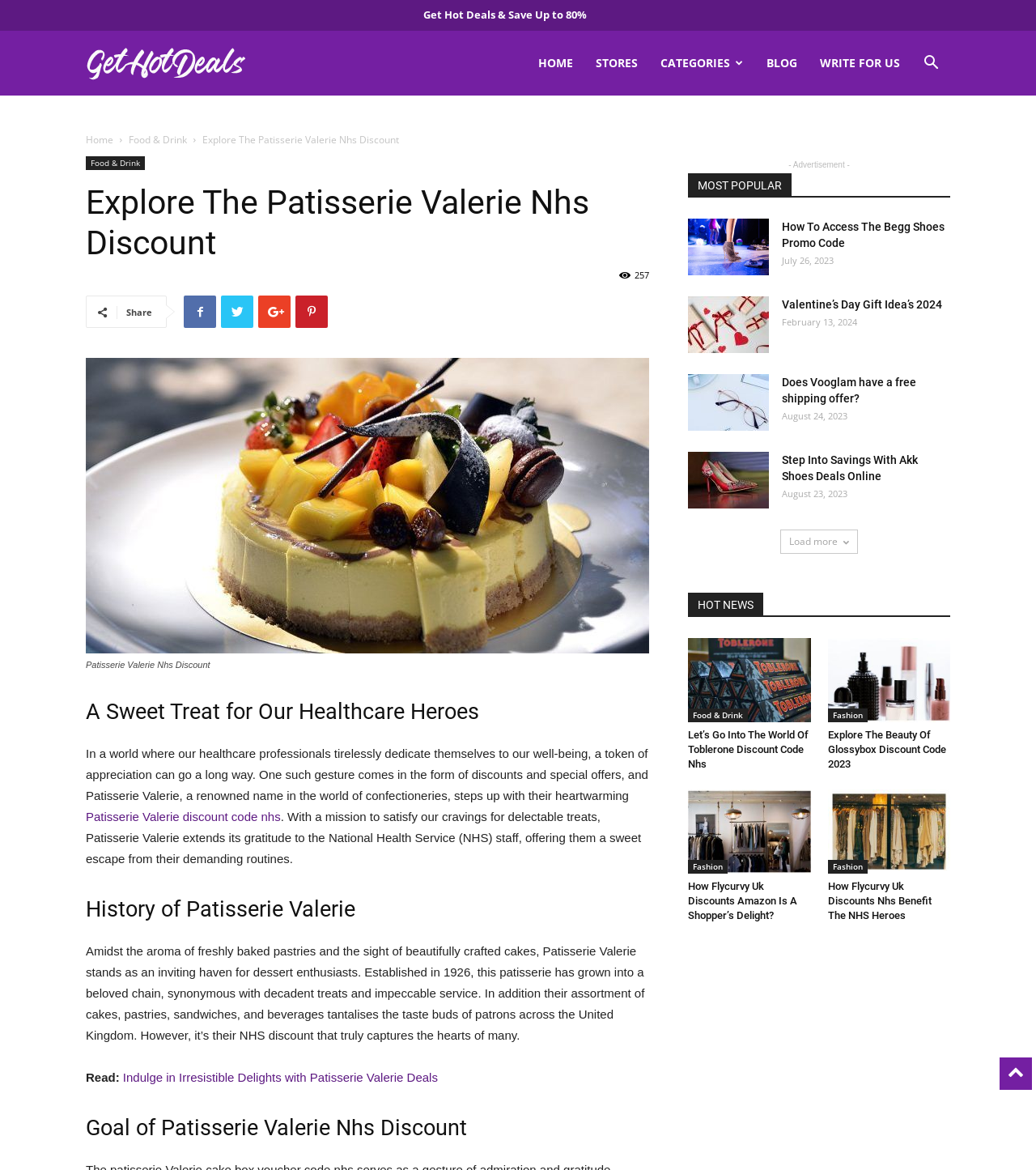Please identify the bounding box coordinates of the element I need to click to follow this instruction: "Click on 'Get Hot Deals & Save Up to 80%'".

[0.409, 0.006, 0.566, 0.019]